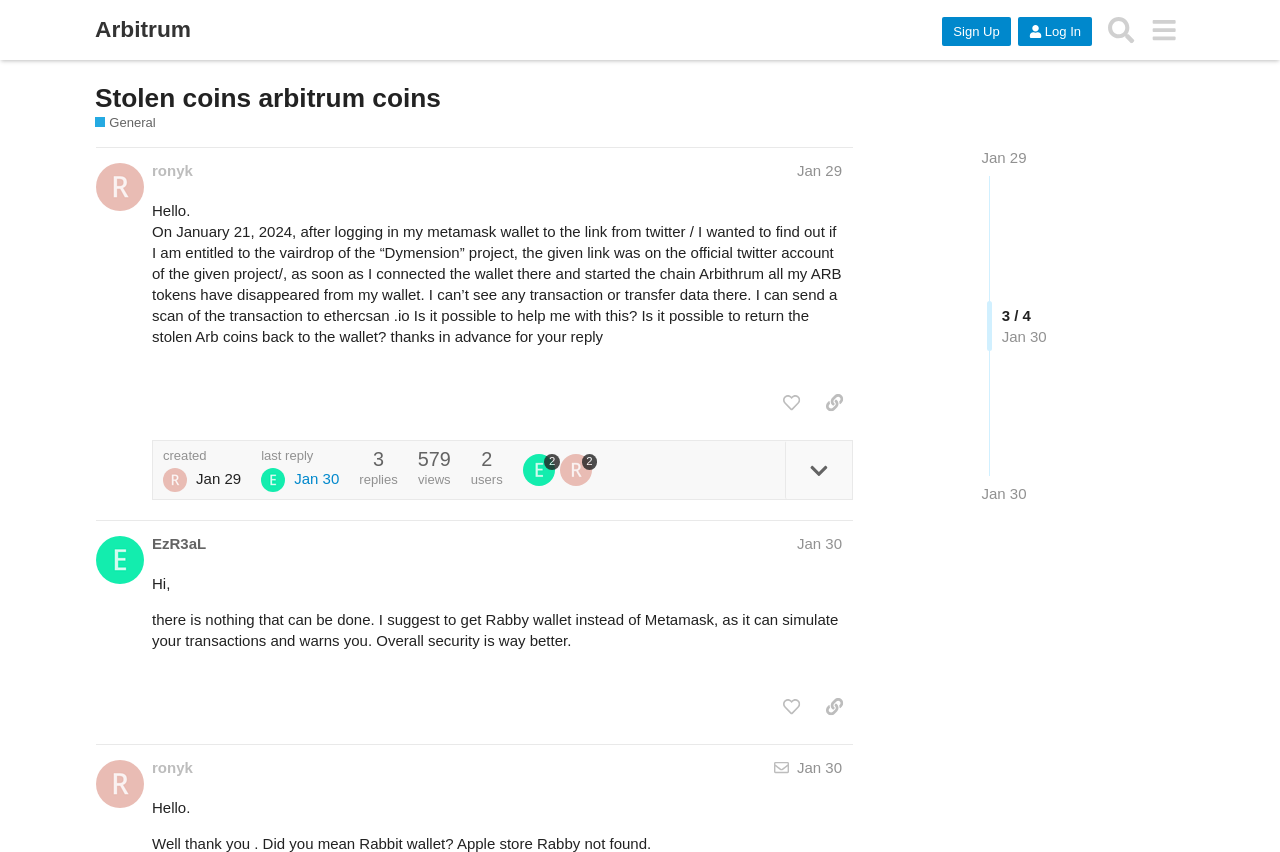Respond to the question with just a single word or phrase: 
What is the date of the last reply to the first post?

Jan 30